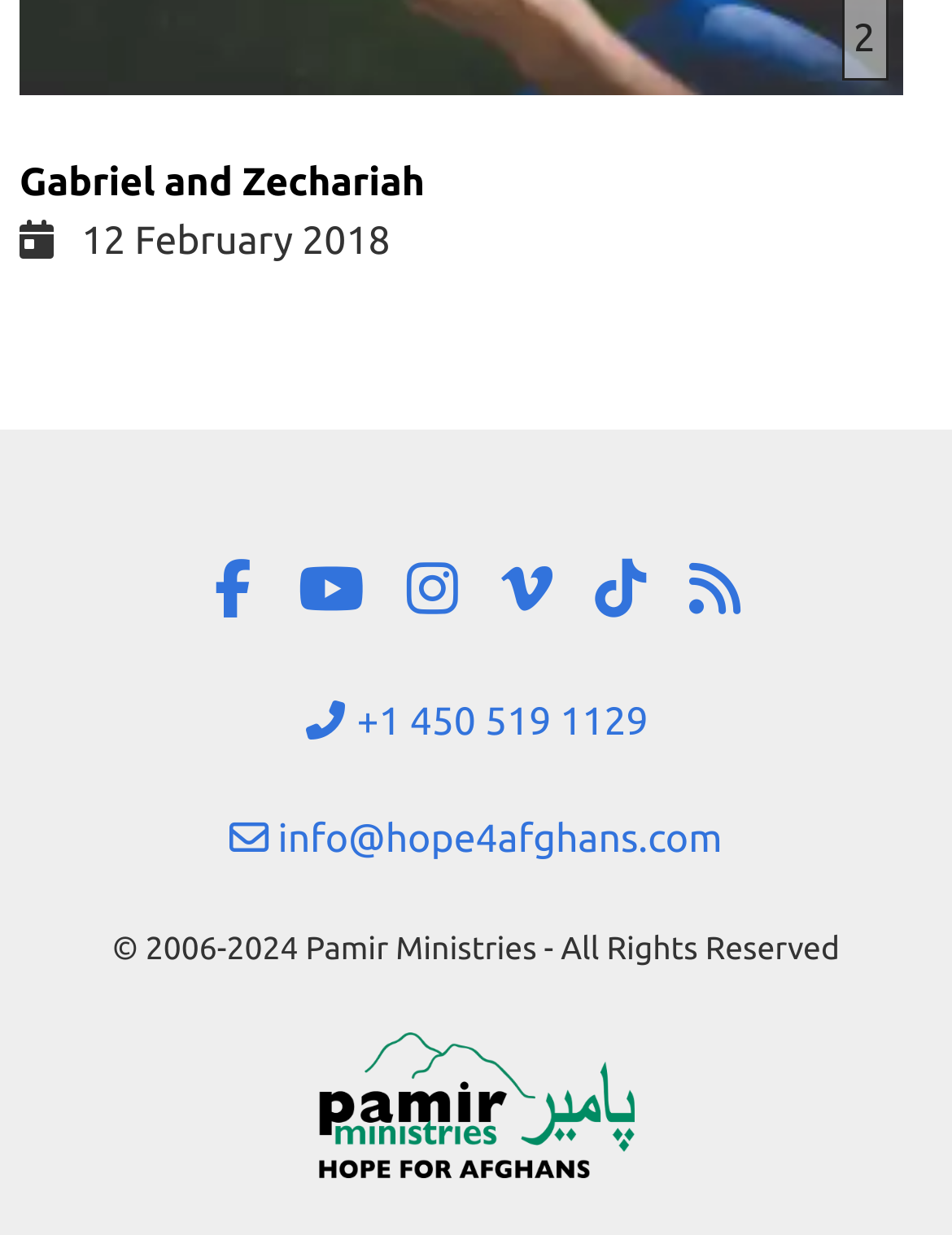Identify the bounding box coordinates of the area you need to click to perform the following instruction: "Contact via email".

[0.241, 0.662, 0.759, 0.697]